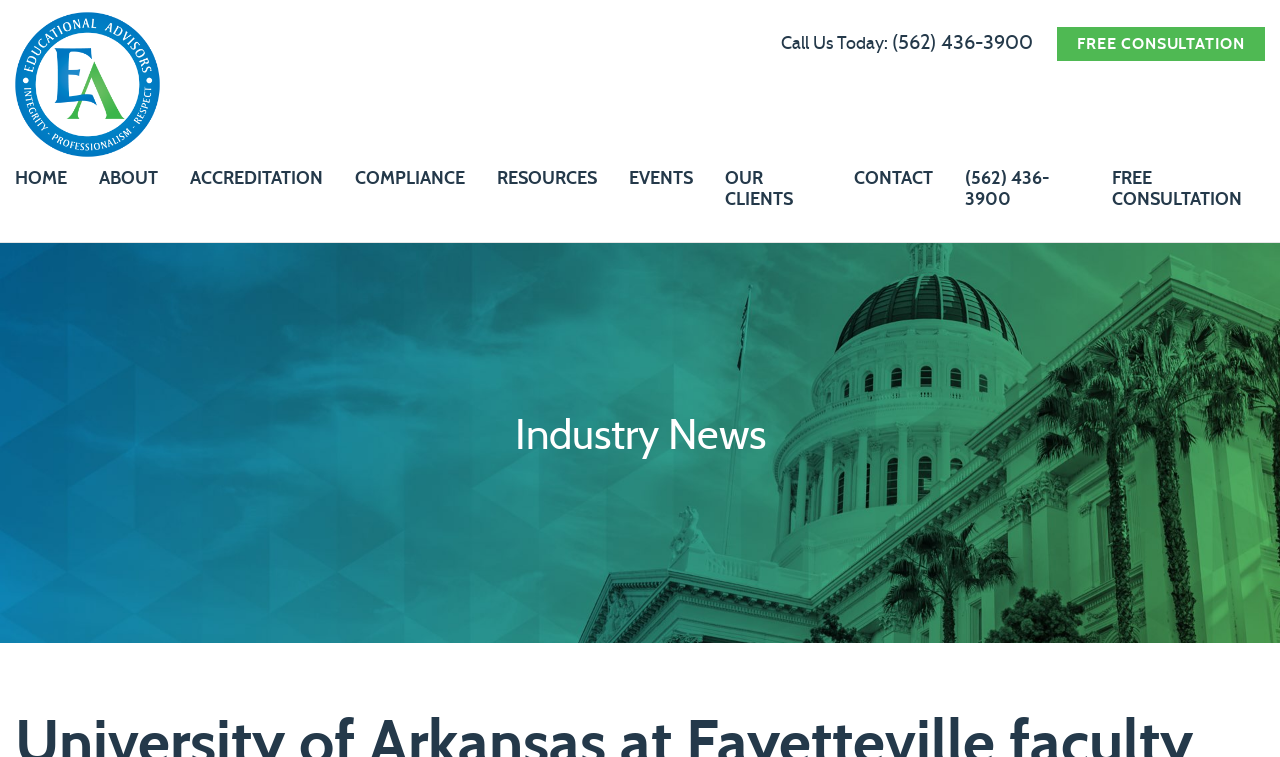Indicate the bounding box coordinates of the clickable region to achieve the following instruction: "Read industry news."

[0.012, 0.541, 0.988, 0.61]